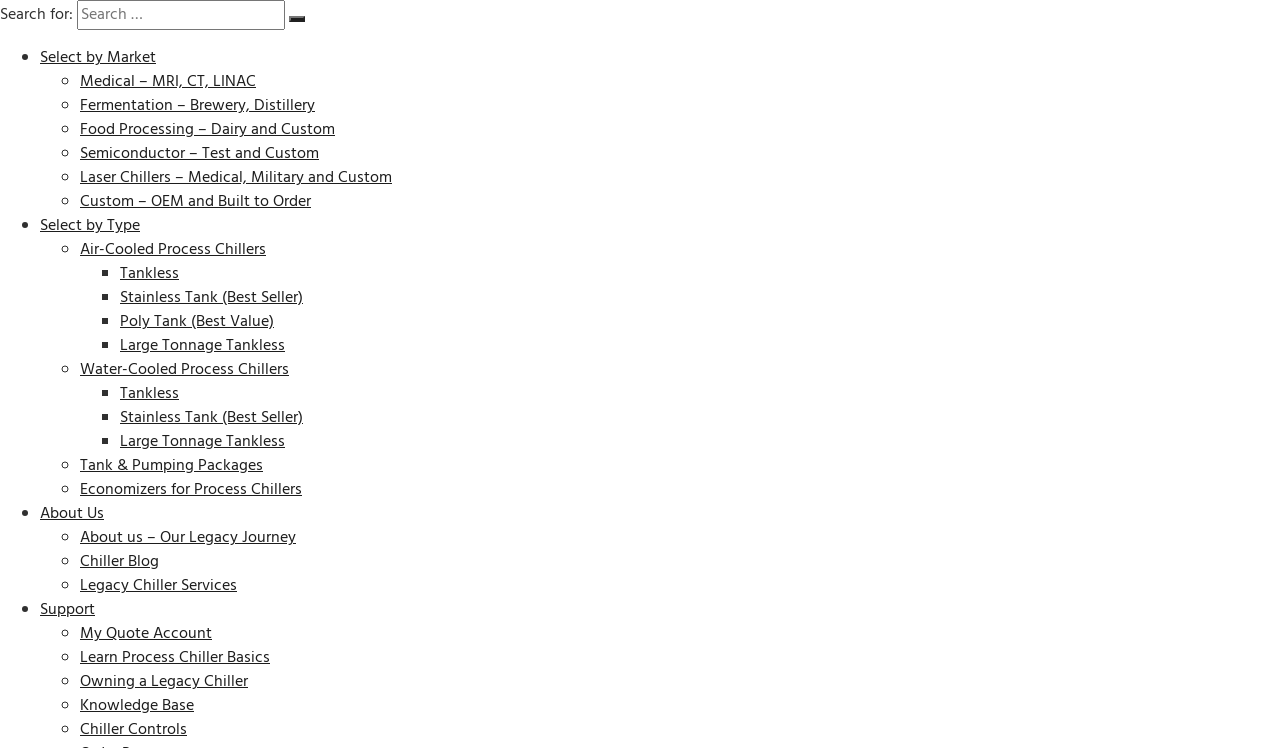Could you find the bounding box coordinates of the clickable area to complete this instruction: "Go to Medical – MRI, CT, LINAC"?

[0.062, 0.092, 0.2, 0.127]